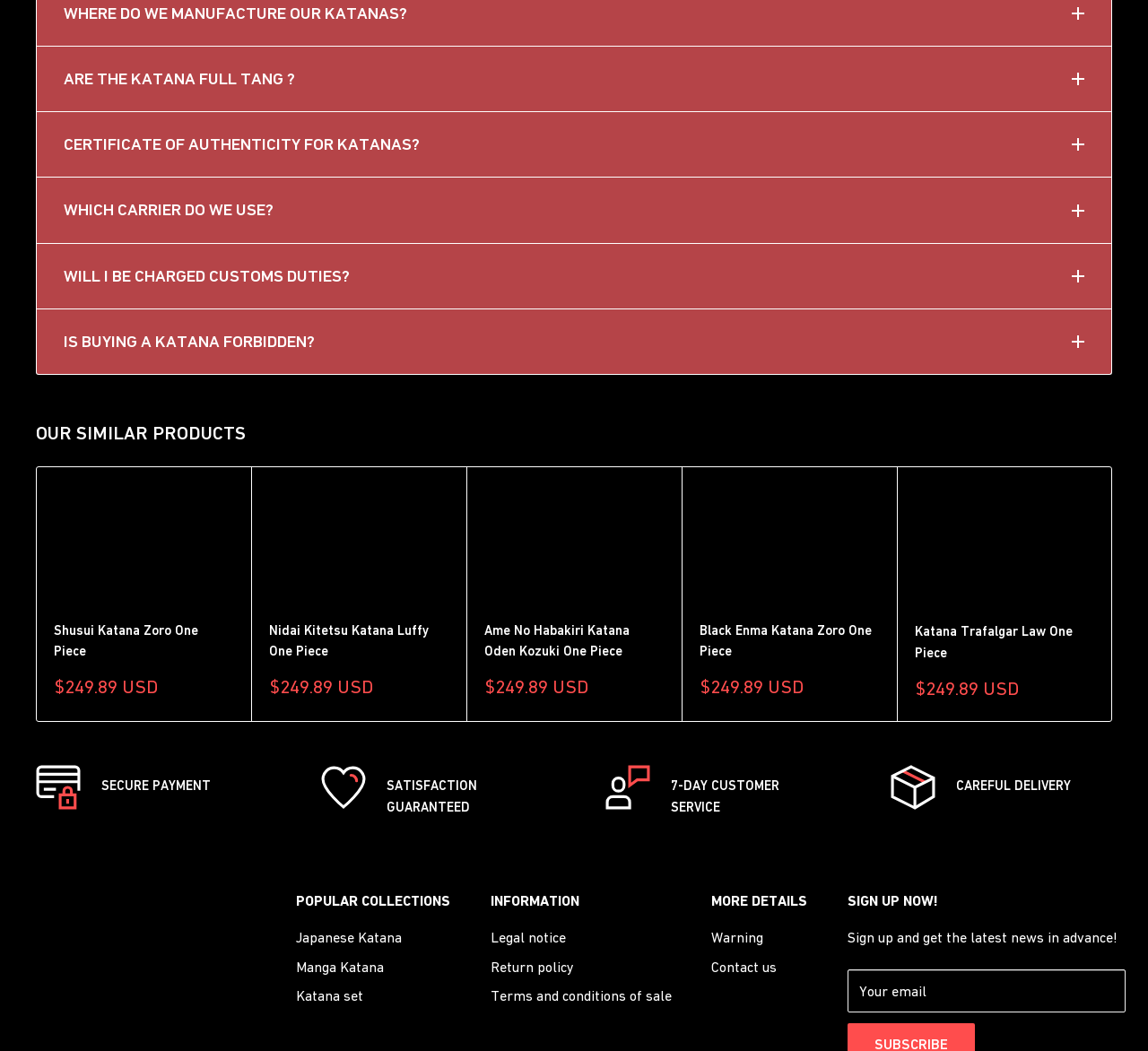Determine the bounding box coordinates for the HTML element mentioned in the following description: "Manga Katana". The coordinates should be a list of four floats ranging from 0 to 1, represented as [left, top, right, bottom].

[0.258, 0.906, 0.396, 0.934]